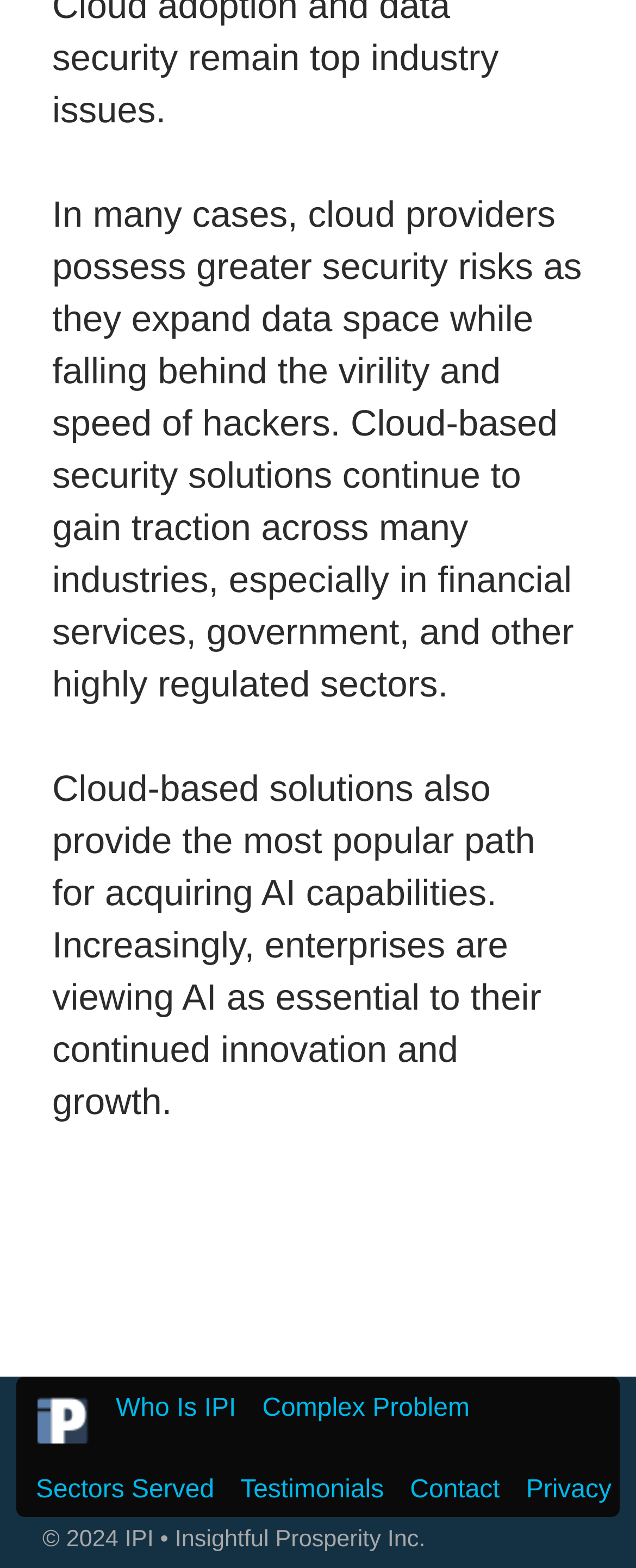Locate the UI element described as follows: "Testimonials". Return the bounding box coordinates as four float numbers between 0 and 1 in the order [left, top, right, bottom].

[0.368, 0.938, 0.614, 0.963]